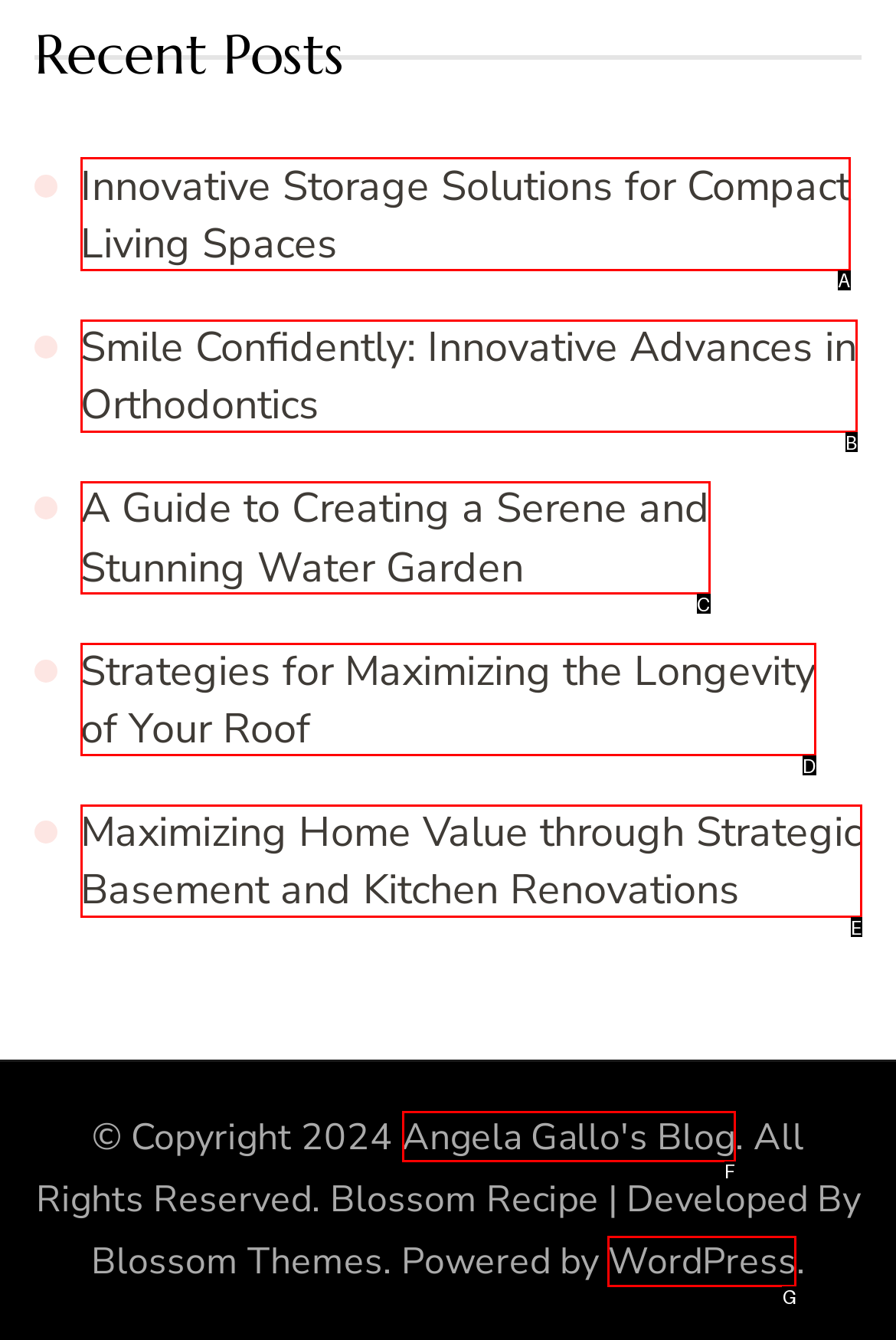Given the element description: Angela Gallo's Blog
Pick the letter of the correct option from the list.

F